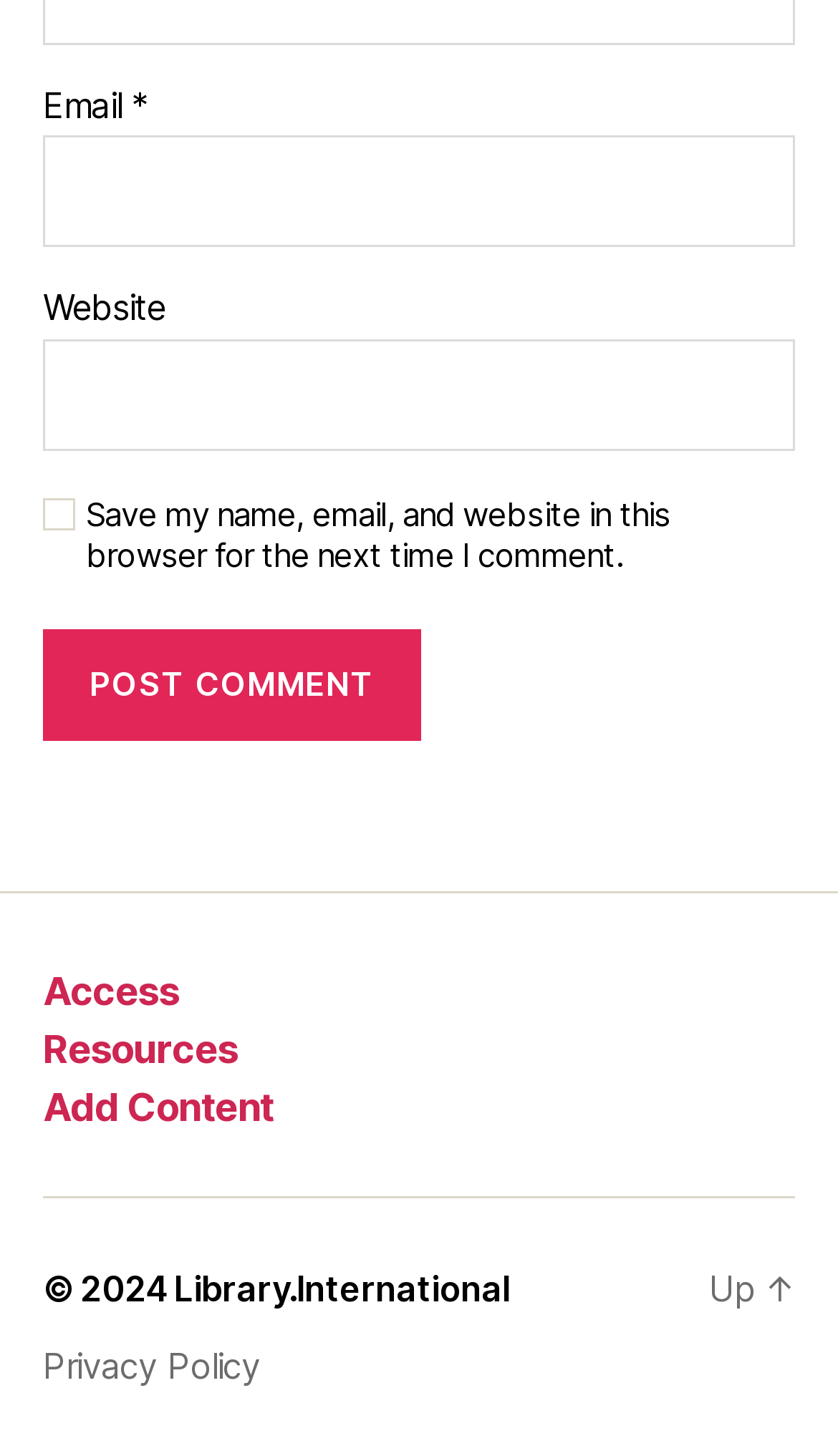What is the purpose of the checkbox?
Look at the screenshot and provide an in-depth answer.

The checkbox has a description 'Save my name, email, and website in this browser for the next time I comment.' which indicates its purpose is to save the user's comment information for future use.